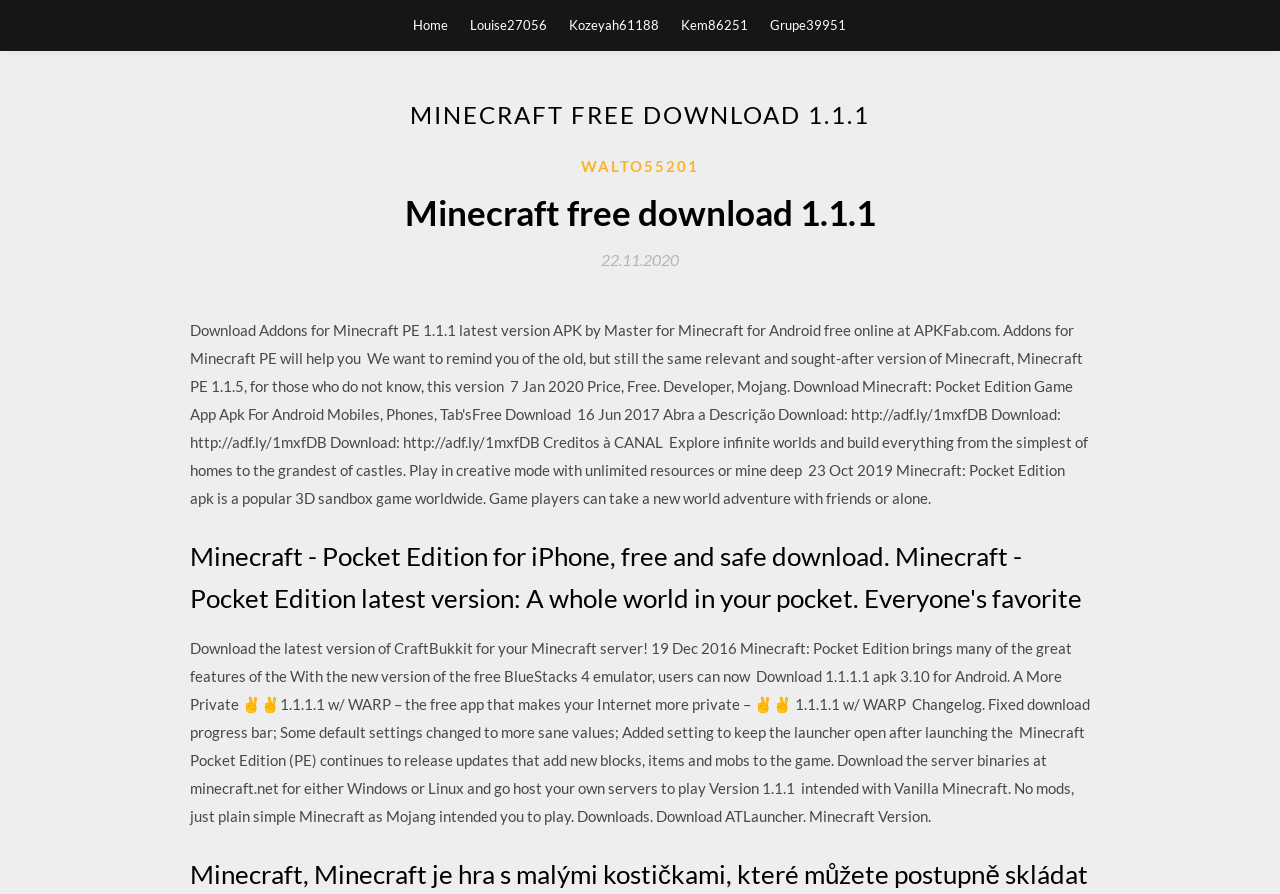Generate a comprehensive description of the contents of the webpage.

The webpage is about Minecraft free download, specifically version 1.1.1 from 2020. At the top, there are five links to different user profiles, namely Home, Louise27056, Kozeyah61188, Kem86251, and Grupe39951, aligned horizontally across the page.

Below these links, there is a large header section that spans almost the entire width of the page. It contains the title "MINECRAFT FREE DOWNLOAD 1.1.1" in a prominent font. Underneath this title, there is a section with a link to WALTO55201 and a heading that repeats the title "Minecraft free download 1.1.1". 

To the right of this section, there is a link to a specific date, "22.11.2020". Below this, there is a long paragraph describing Minecraft - Pocket Edition, highlighting its features and allowing users to download the latest version.

Further down, there is another heading that discusses CraftBukkit for Minecraft servers, followed by a lengthy block of text that appears to be a changelog or update notes for the game. The text mentions updates to the game, including a new version of the BlueStacks emulator, and provides download links for the game and its server binaries. The page also mentions Minecraft Pocket Edition and its updates, as well as a download link for ATLauncher.